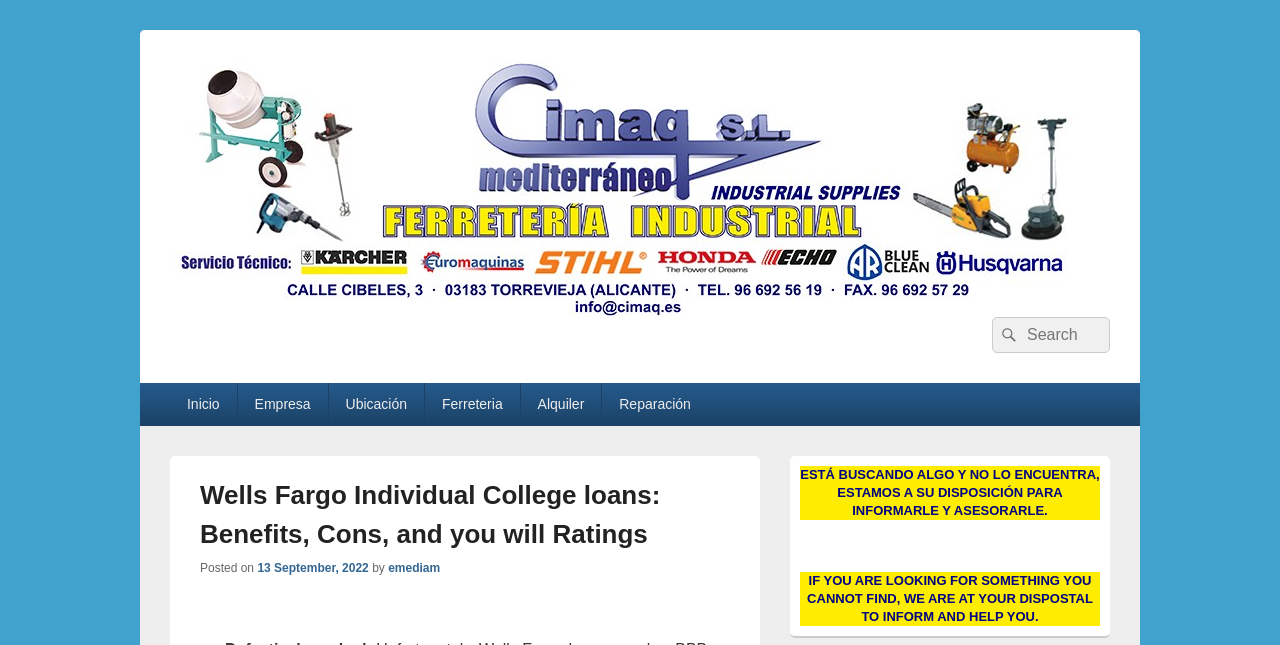Please indicate the bounding box coordinates of the element's region to be clicked to achieve the instruction: "Explore Ferreteria Industrial". Provide the coordinates as four float numbers between 0 and 1, i.e., [left, top, right, bottom].

[0.133, 0.496, 0.228, 0.521]